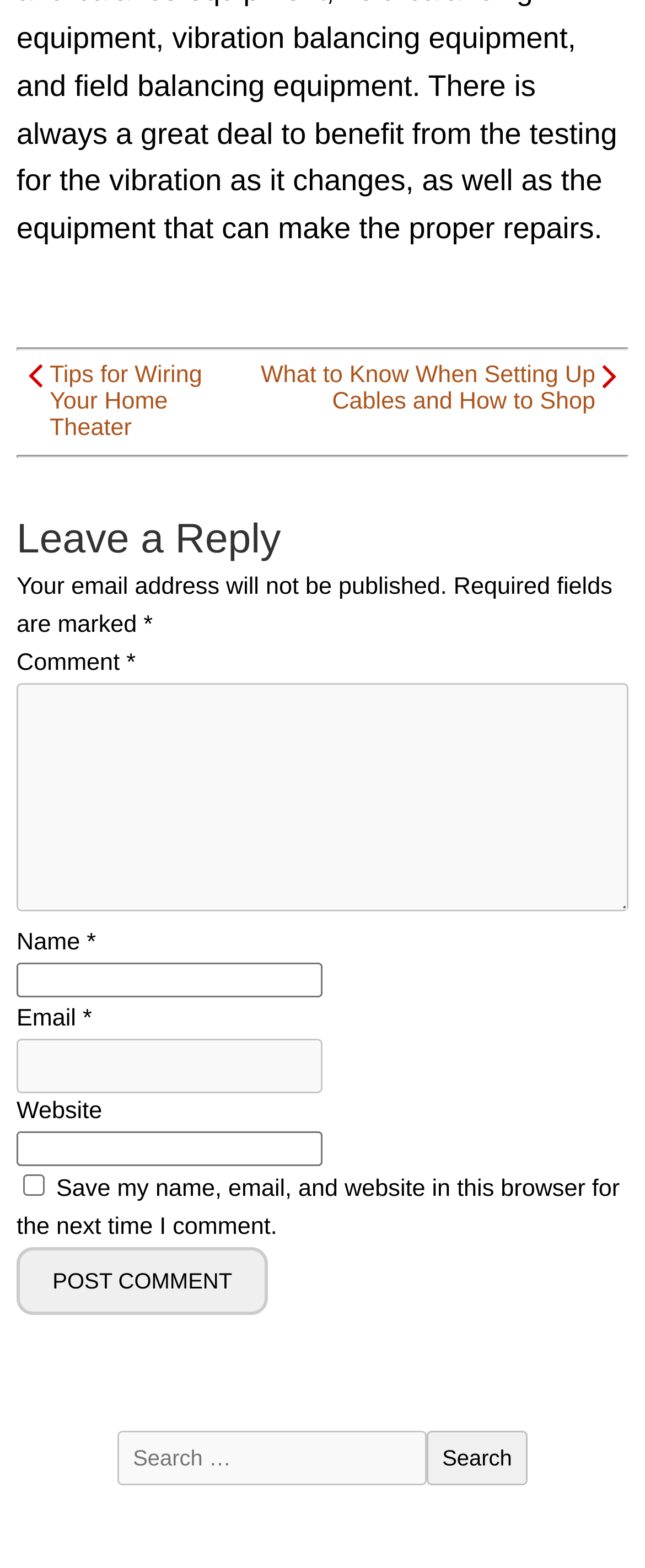Locate the bounding box coordinates of the region to be clicked to comply with the following instruction: "Enter your name". The coordinates must be four float numbers between 0 and 1, in the form [left, top, right, bottom].

[0.026, 0.614, 0.5, 0.636]